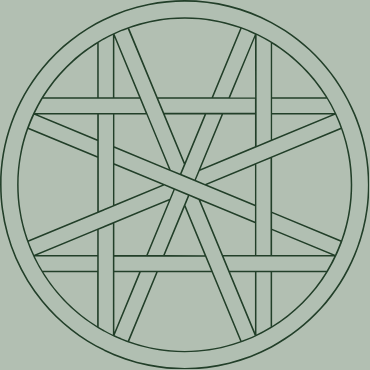What color is the background of the image?
Carefully analyze the image and provide a detailed answer to the question.

The caption describes the background of the image as 'soft green', which enhances the clarity and appeal of the geometric elements.